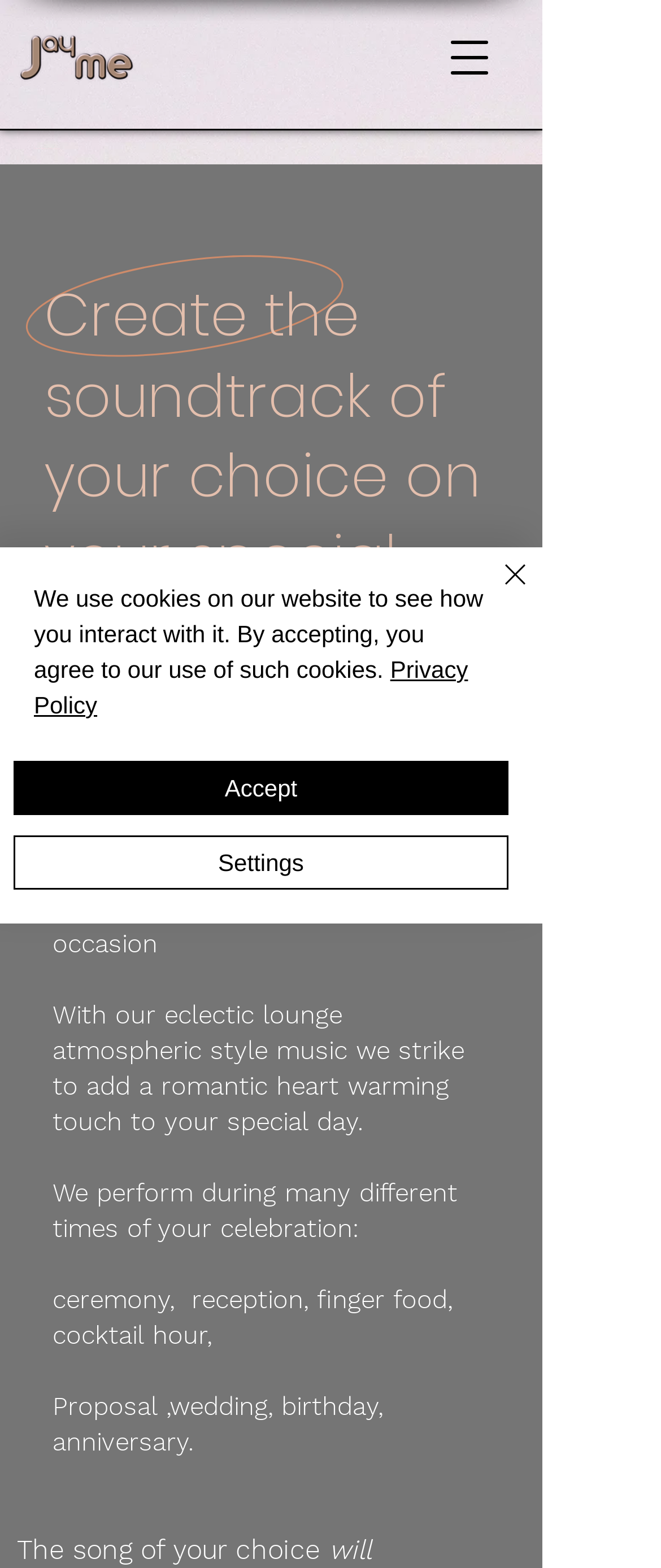Determine the title of the webpage and give its text content.

Santorini wedding singer